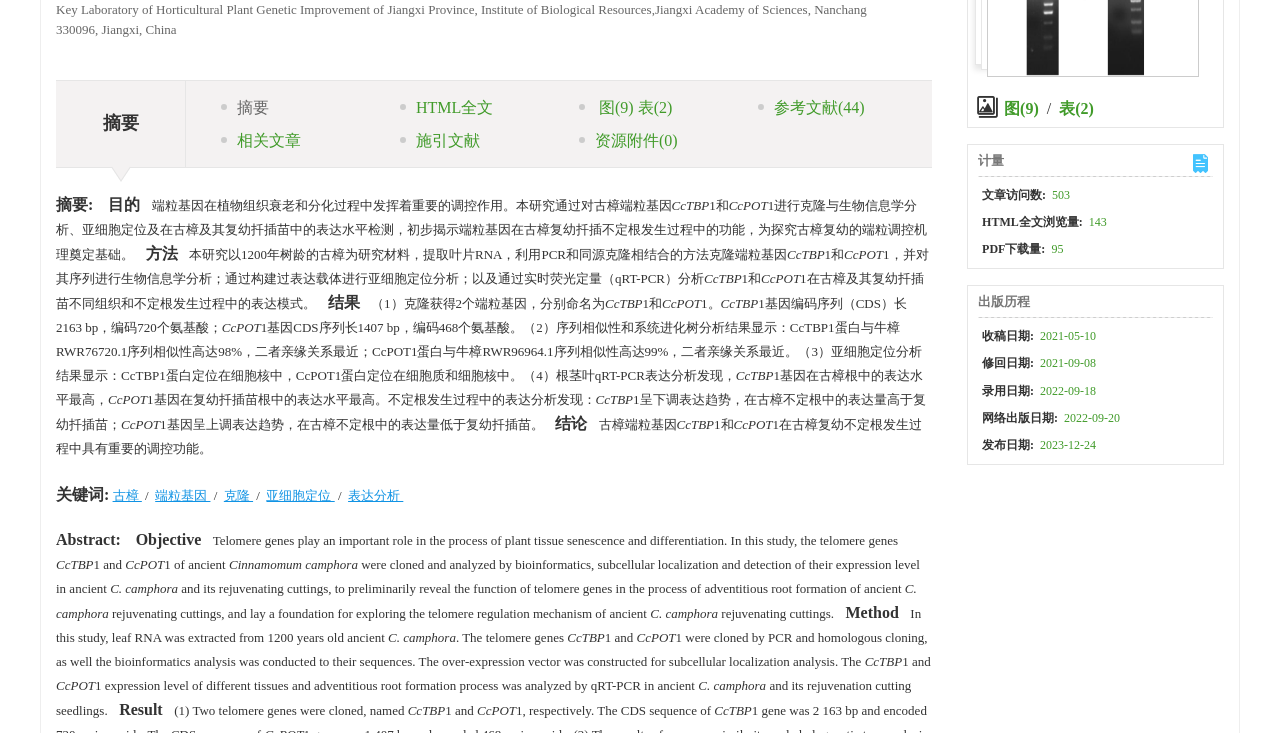Find the bounding box coordinates for the HTML element specified by: "图(9) 表(2)".

[0.448, 0.124, 0.588, 0.169]